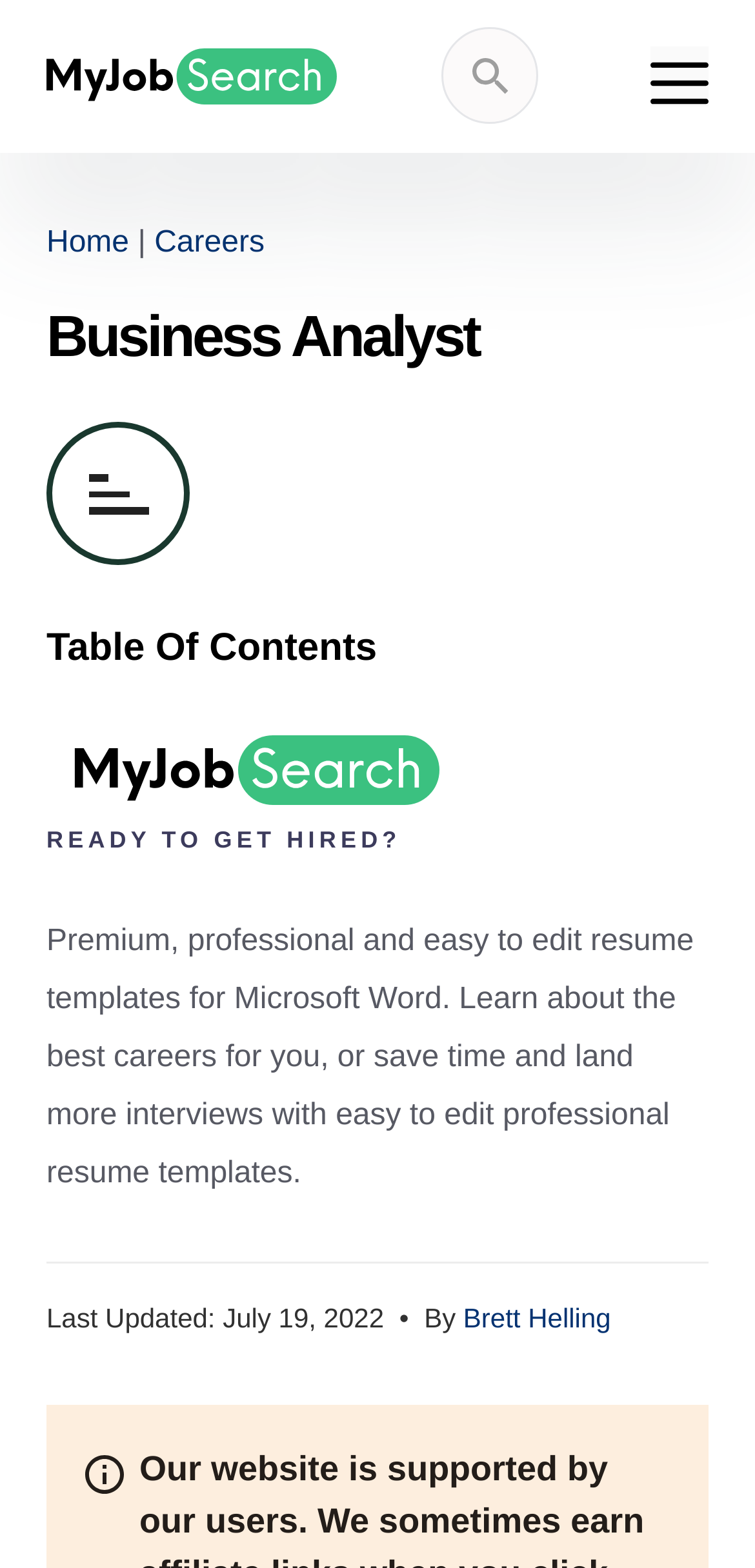What is the main topic of this webpage?
Refer to the screenshot and deliver a thorough answer to the question presented.

Based on the webpage structure and content, it appears that the main topic of this webpage is 'Business Analyst', which is also indicated by the heading 'Business Analyst' at the top of the page.